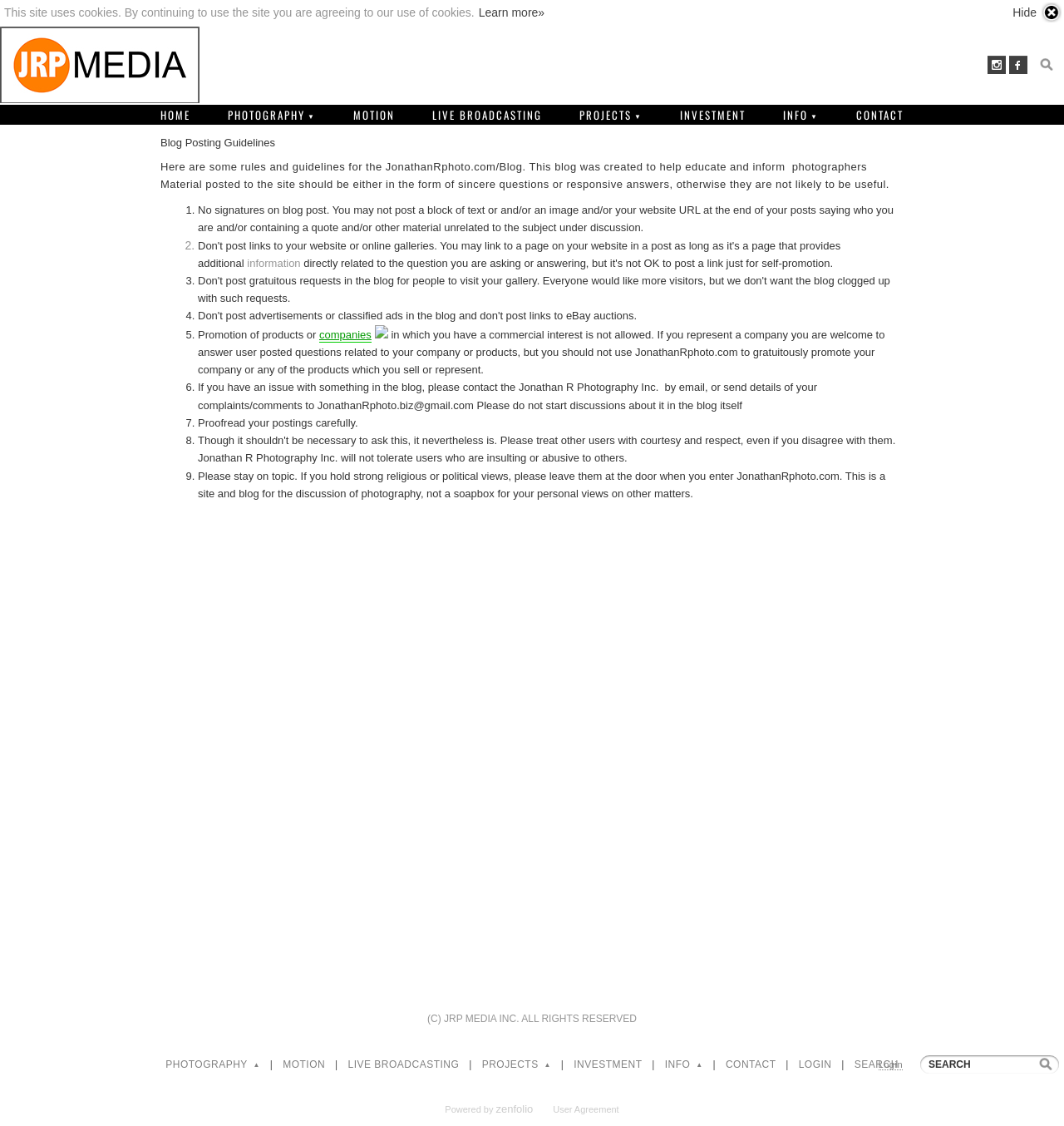Please find the bounding box coordinates of the element that you should click to achieve the following instruction: "Login to the website". The coordinates should be presented as four float numbers between 0 and 1: [left, top, right, bottom].

[0.825, 0.941, 0.848, 0.951]